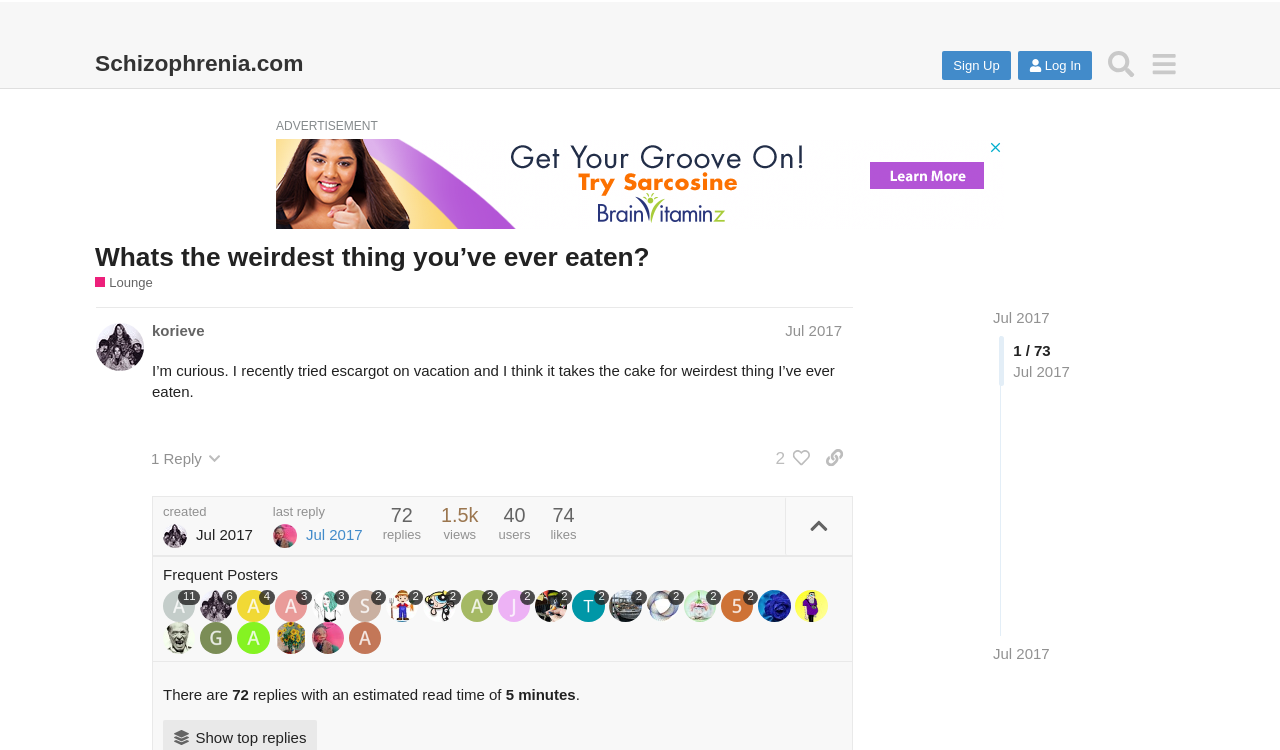Locate the bounding box coordinates of the area to click to fulfill this instruction: "Click on Facebook". The bounding box should be presented as four float numbers between 0 and 1, in the order [left, top, right, bottom].

None